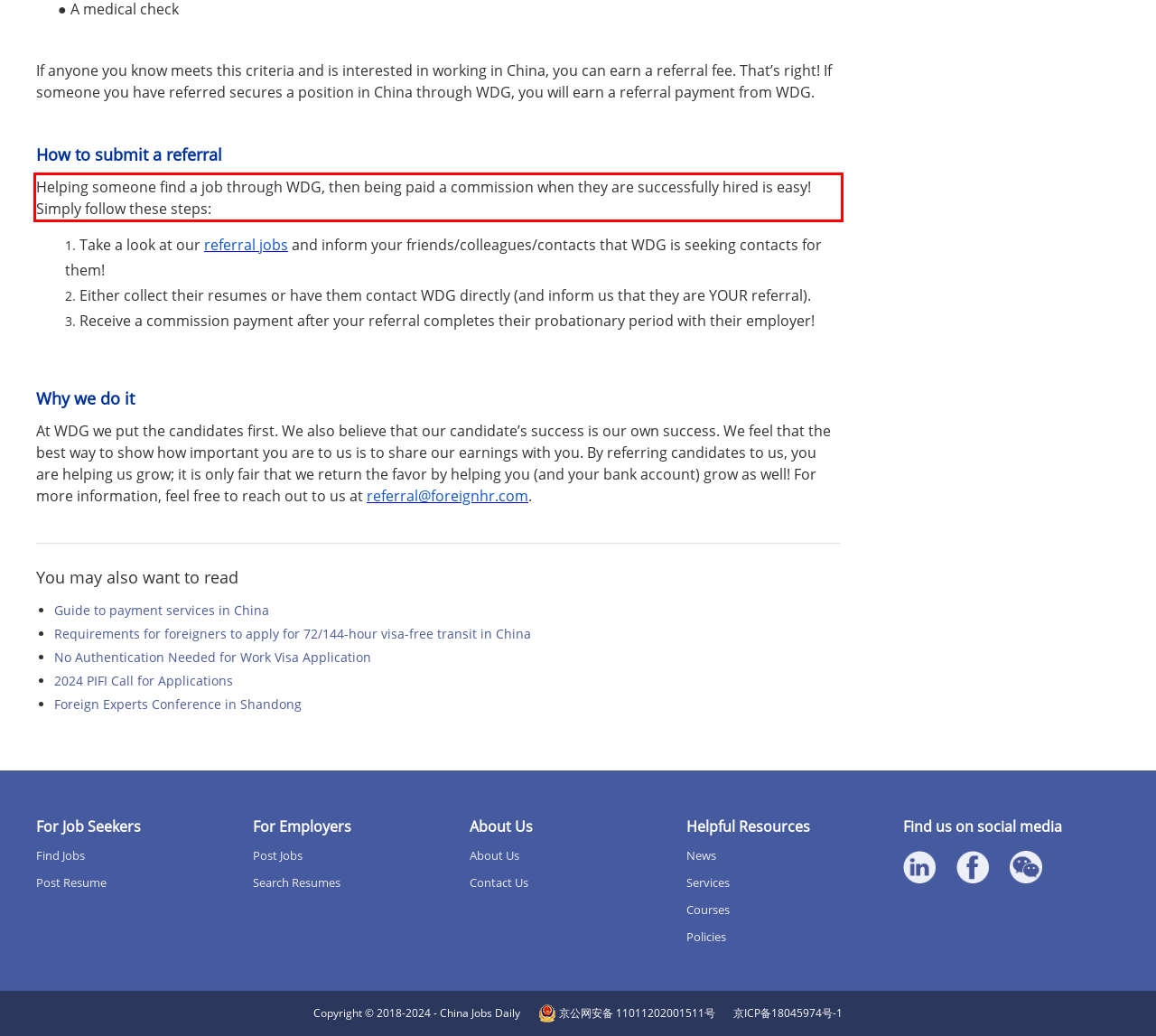Look at the provided screenshot of the webpage and perform OCR on the text within the red bounding box.

Helping someone find a job through WDG, then being paid a commission when they are successfully hired is easy! Simply follow these steps: